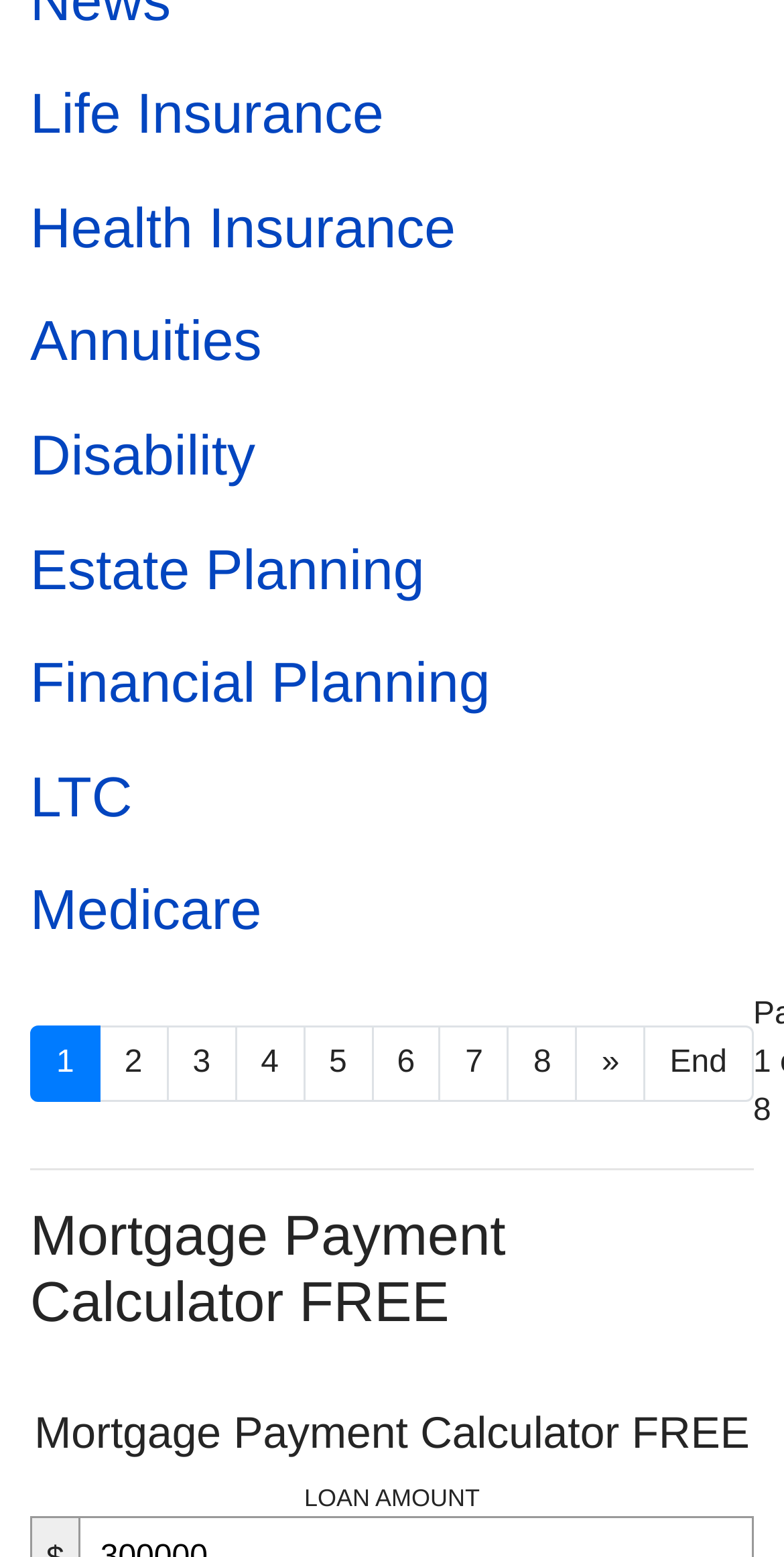What is the last link on the page?
Based on the content of the image, thoroughly explain and answer the question.

I looked at the links at the bottom of the page and found that the last link is labeled 'End'. This link is likely to be used for pagination.